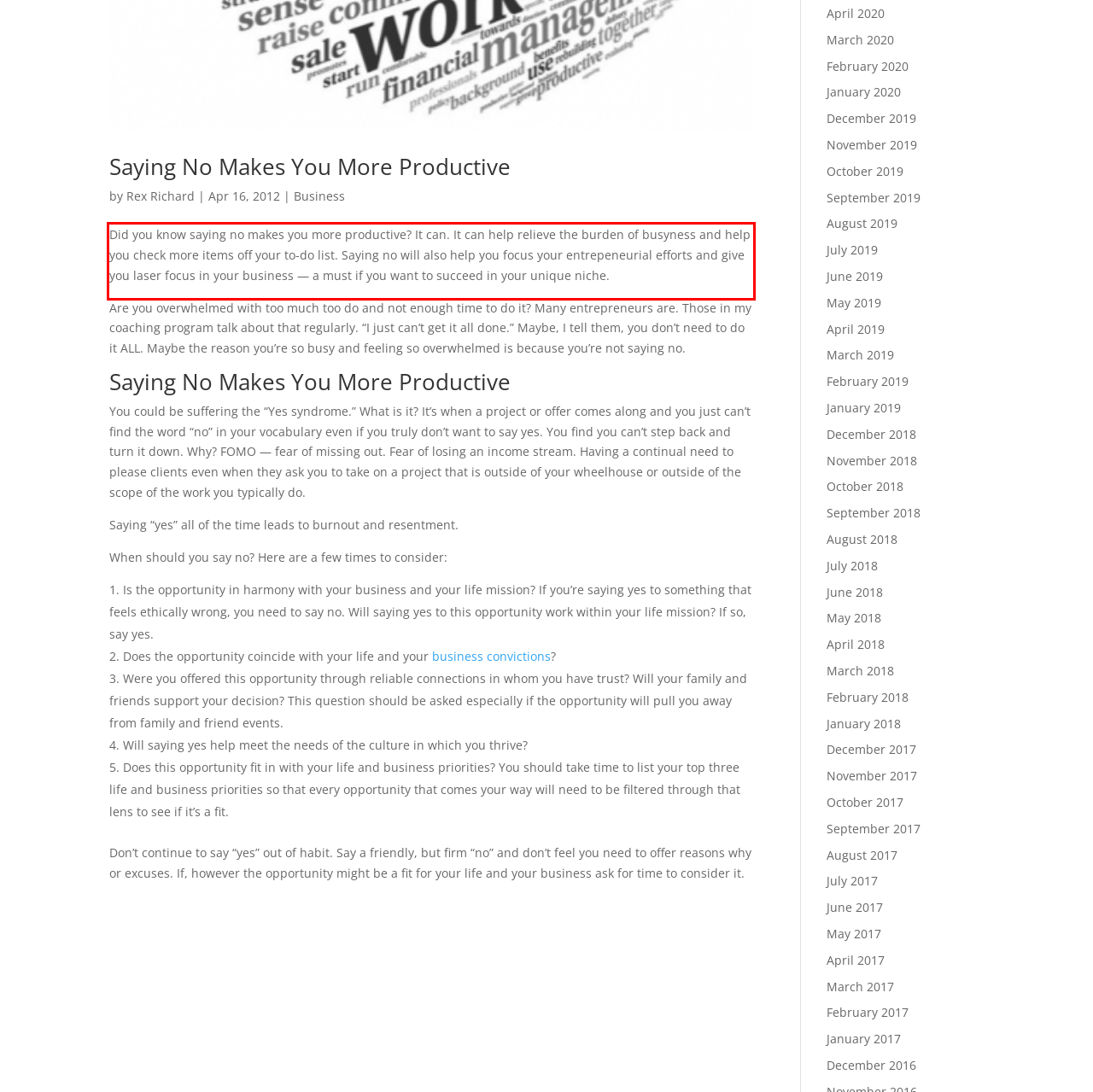The screenshot you have been given contains a UI element surrounded by a red rectangle. Use OCR to read and extract the text inside this red rectangle.

Did you know saying no makes you more productive? It can. It can help relieve the burden of busyness and help you check more items off your to-do list. Saying no will also help you focus your entrepeneurial efforts and give you laser focus in your business — a must if you want to succeed in your unique niche.